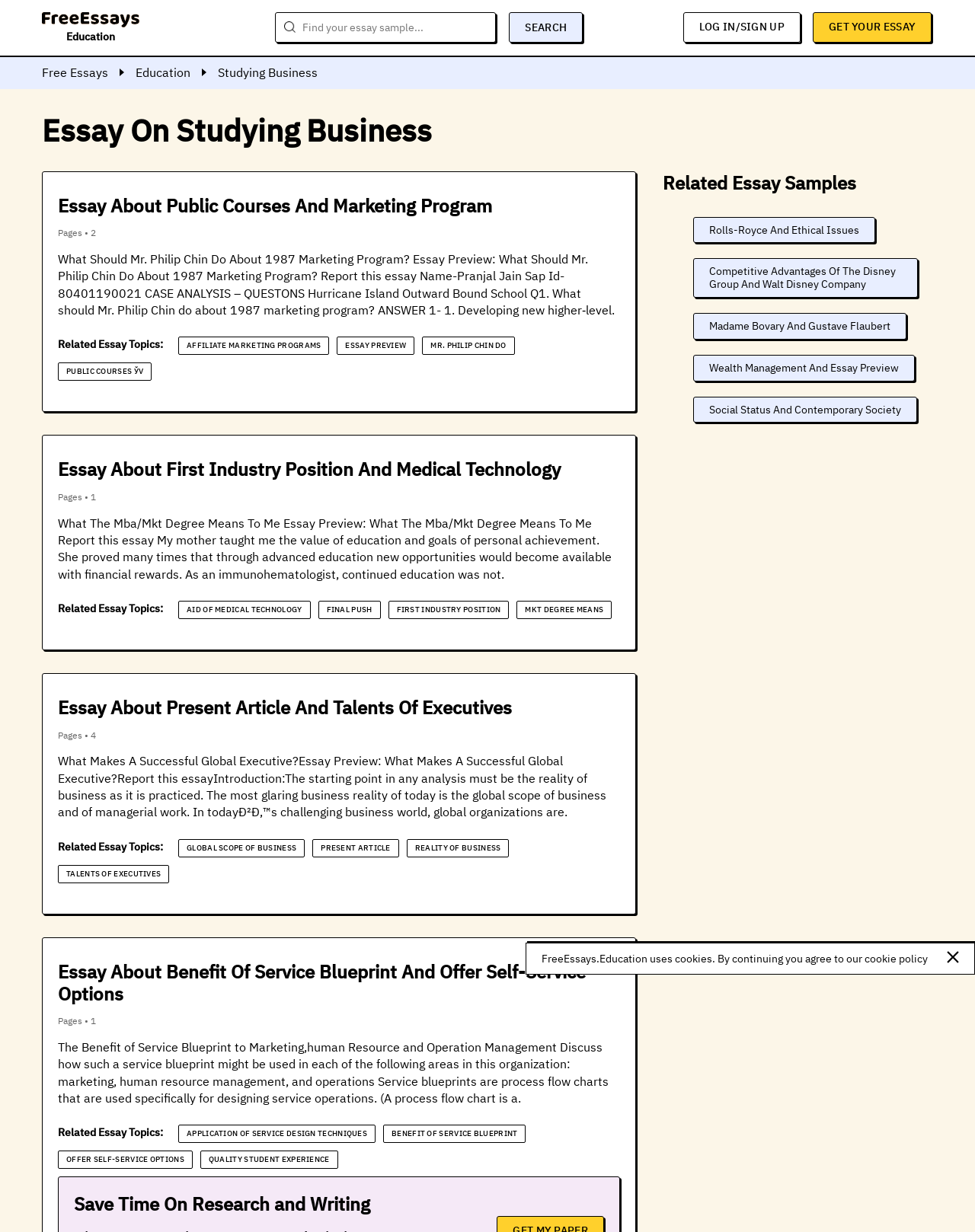Given the description: "Global Scope Of Business", determine the bounding box coordinates of the UI element. The coordinates should be formatted as four float numbers between 0 and 1, [left, top, right, bottom].

[0.191, 0.684, 0.304, 0.693]